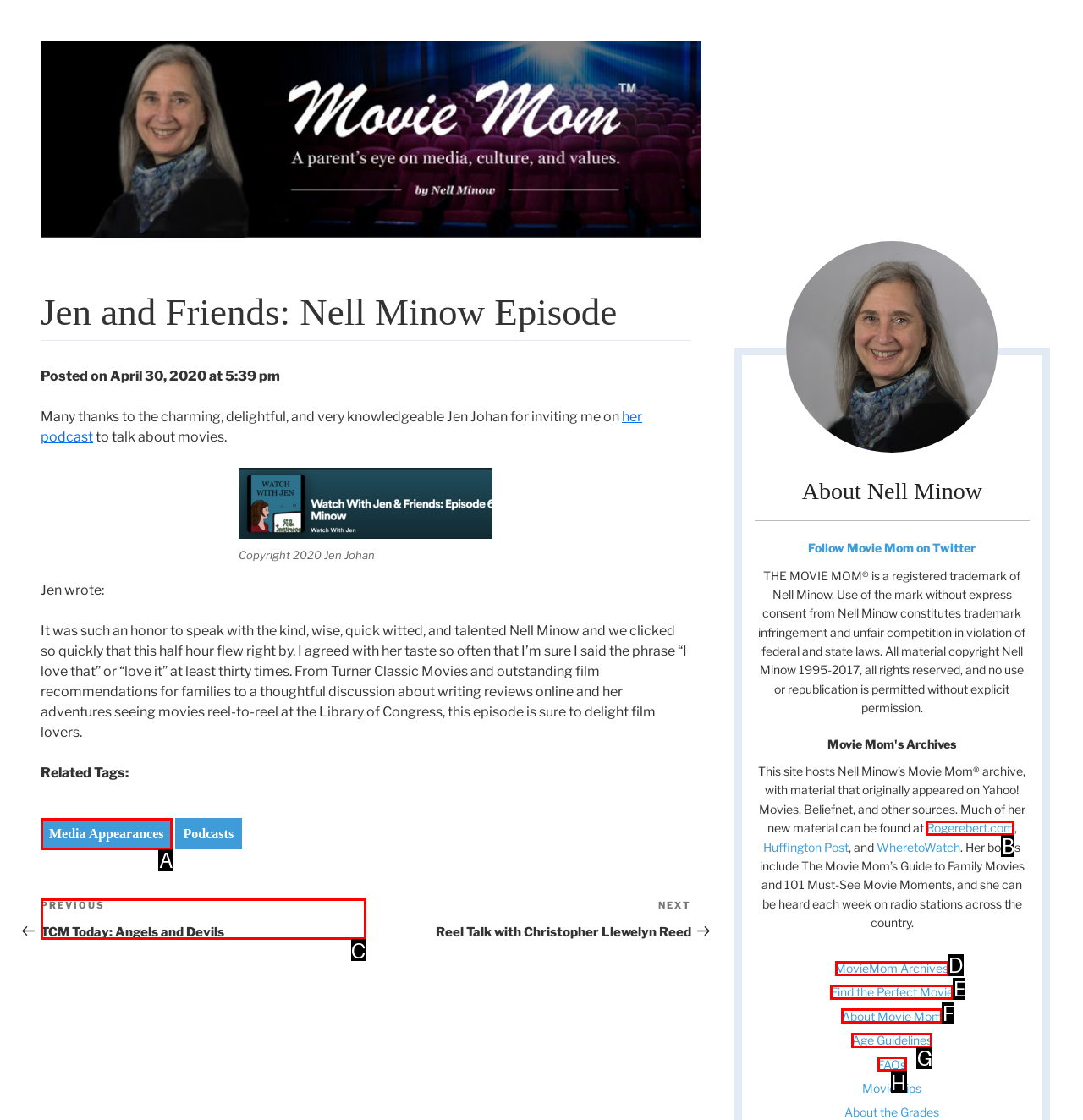Pick the HTML element that corresponds to the description: FAQs
Answer with the letter of the correct option from the given choices directly.

H